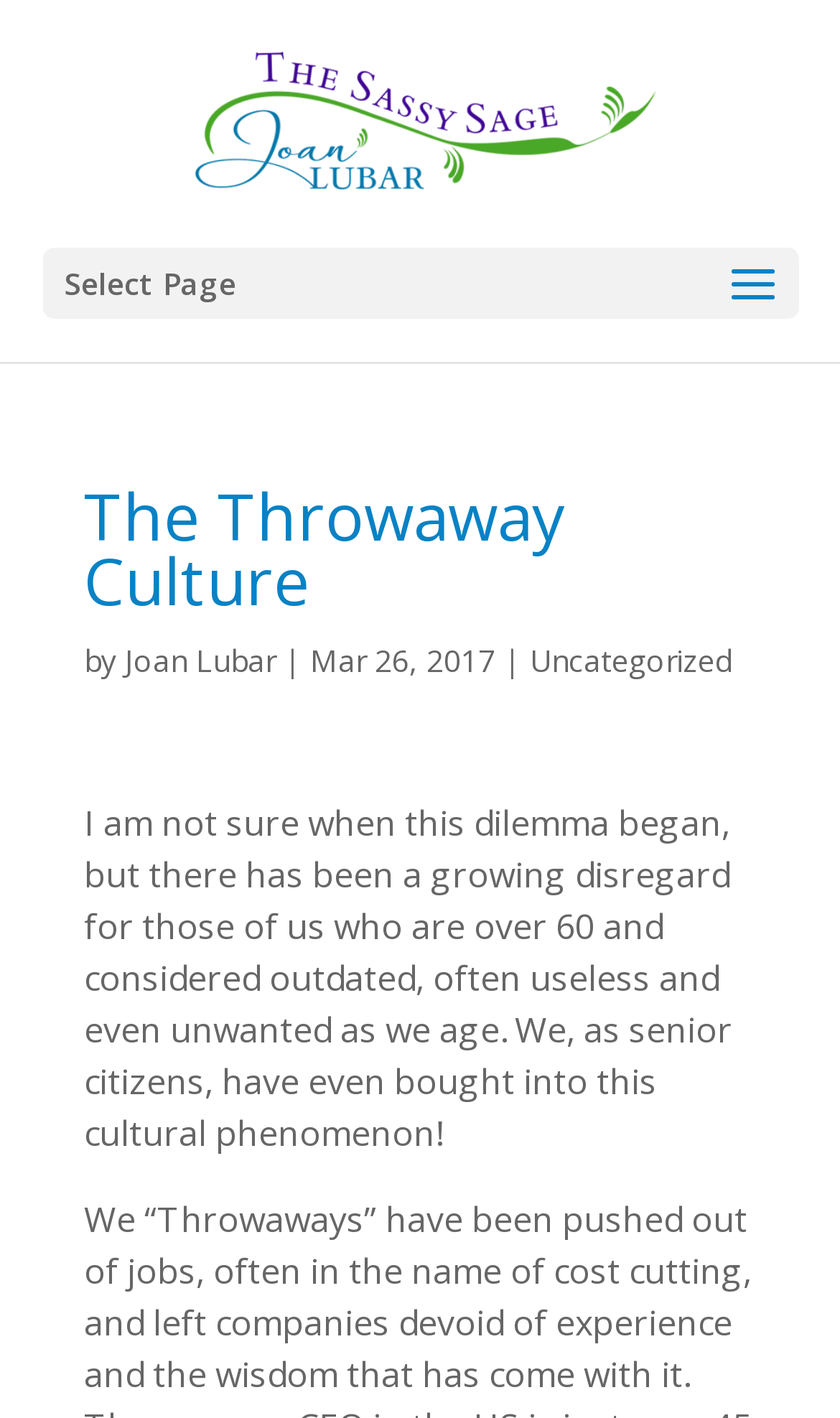What is the date of the article?
Using the details shown in the screenshot, provide a comprehensive answer to the question.

The date of the article can be found in the text 'Mar 26, 2017' which appears below the title of the article. This suggests that the article was published on March 26, 2017.